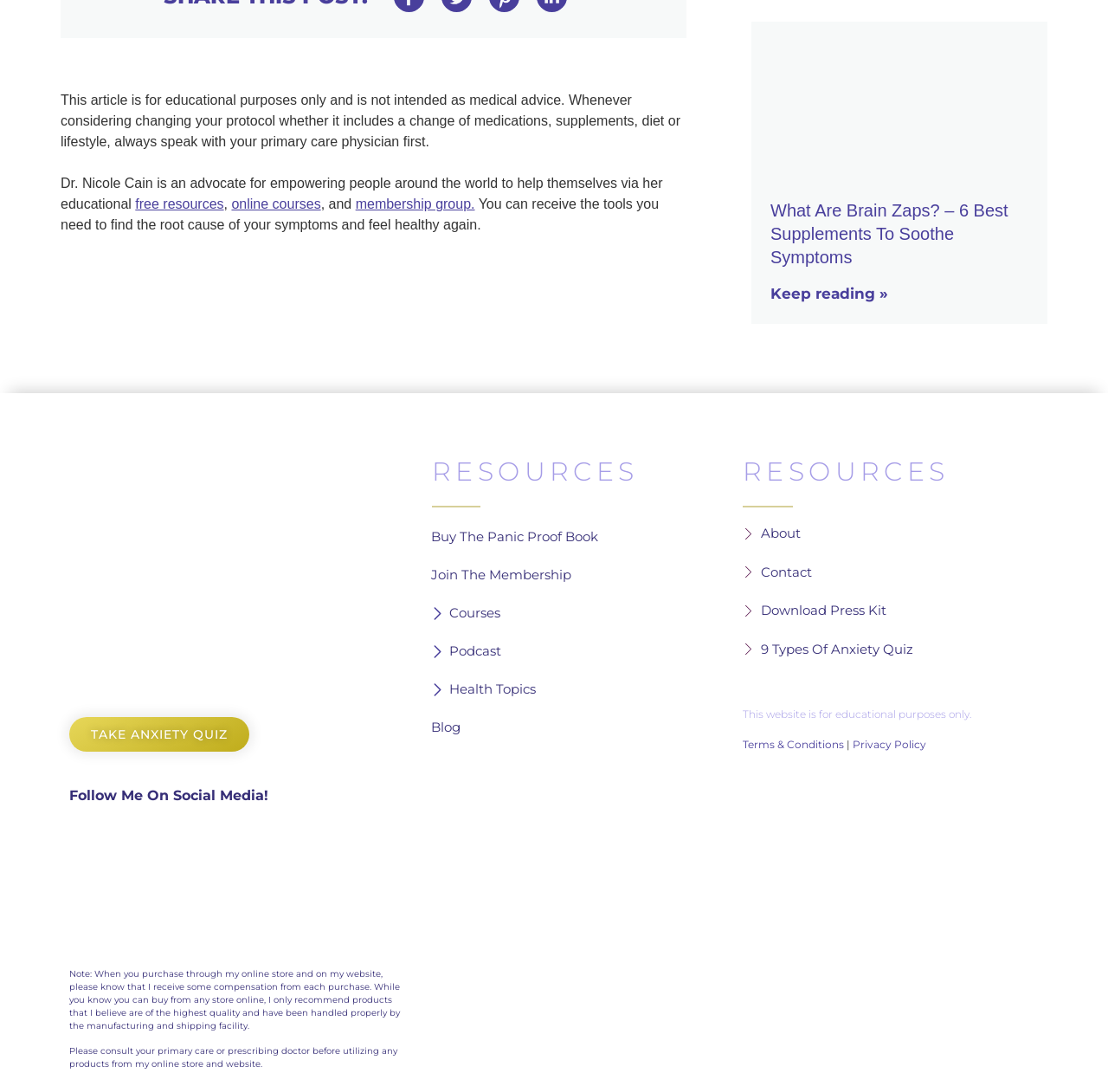Pinpoint the bounding box coordinates of the element you need to click to execute the following instruction: "Go to the resources page". The bounding box should be represented by four float numbers between 0 and 1, in the format [left, top, right, bottom].

[0.39, 0.416, 0.647, 0.449]